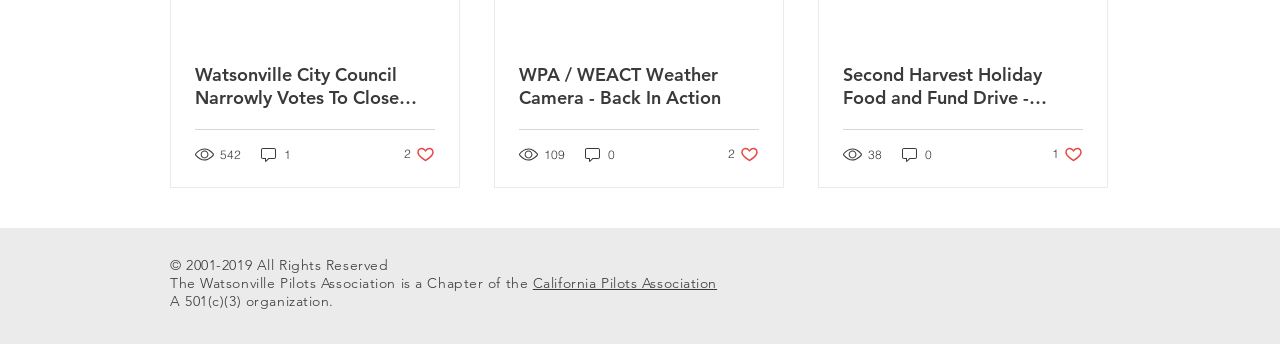Locate the bounding box coordinates of the item that should be clicked to fulfill the instruction: "Visit California Pilots Association website".

[0.416, 0.797, 0.56, 0.849]